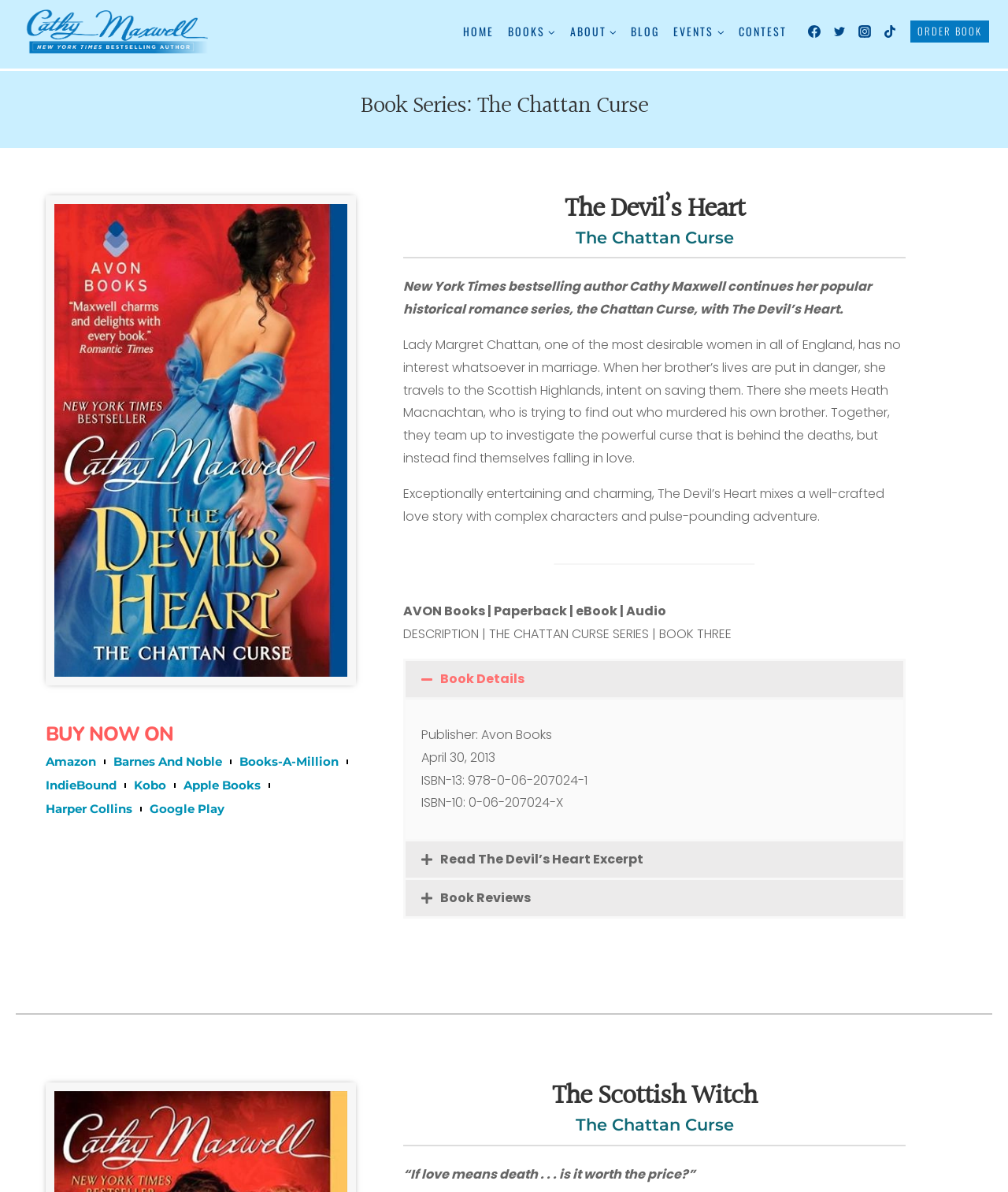Please determine the bounding box coordinates of the area that needs to be clicked to complete this task: 'Buy the book on Amazon'. The coordinates must be four float numbers between 0 and 1, formatted as [left, top, right, bottom].

[0.045, 0.629, 0.095, 0.649]